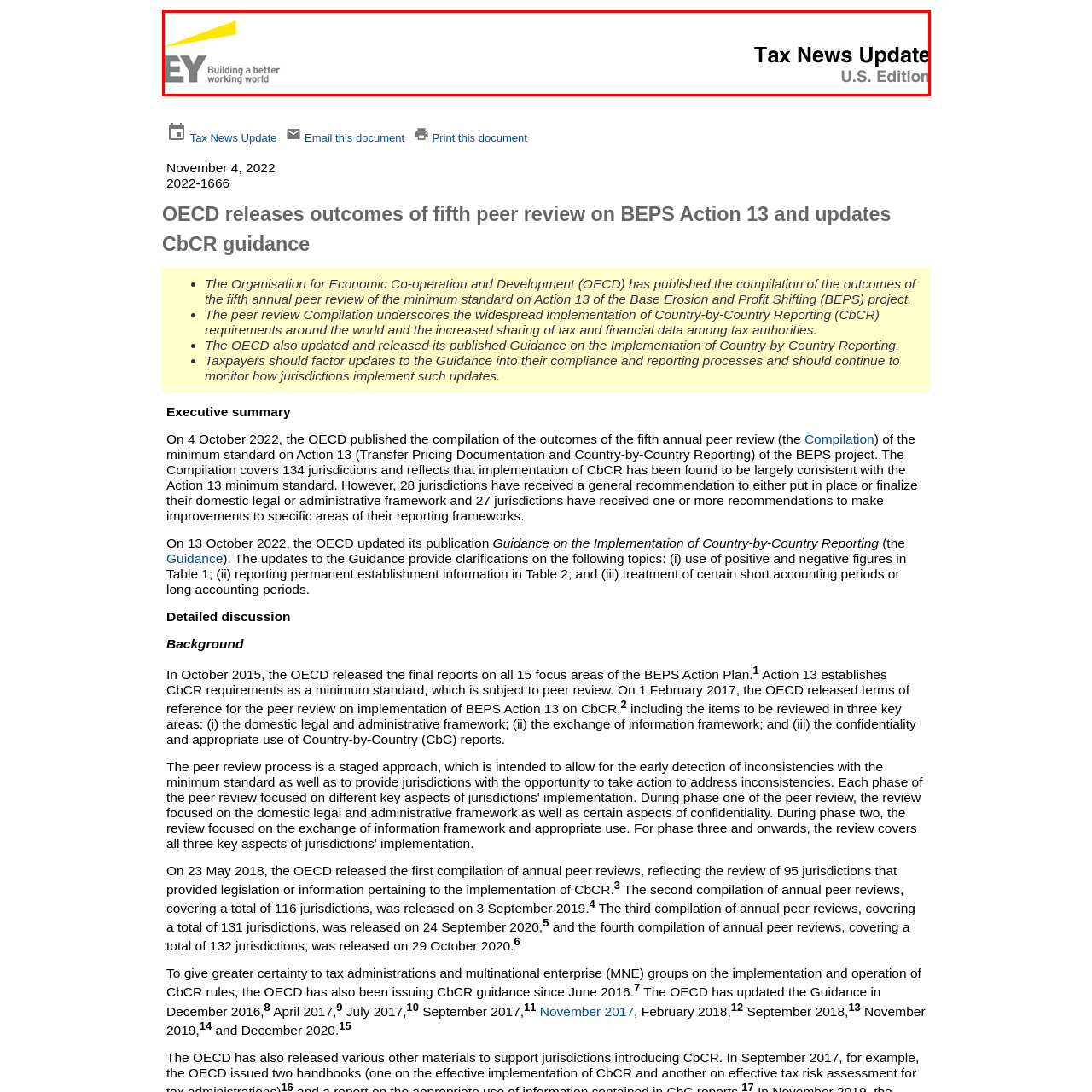Explain in detail what is happening in the image that is surrounded by the red box.

The image features the header of a Tax News Update from EY (Ernst & Young), prominently displaying the company's logo alongside the text "Tax News Update" in a bold font. The U.S. Edition designation indicates that this news update is specifically tailored for an American audience. The minimalist design, characterized by a clean white background with a hint of yellow from the logo, reflects EY's branding and commitment to providing clear and accessible tax-related information. This update likely includes important insights and developments in the field of taxation, especially in relation to recent changes and guidance issued by the OECD concerning Base Erosion and Profit Shifting (BEPS) actions.